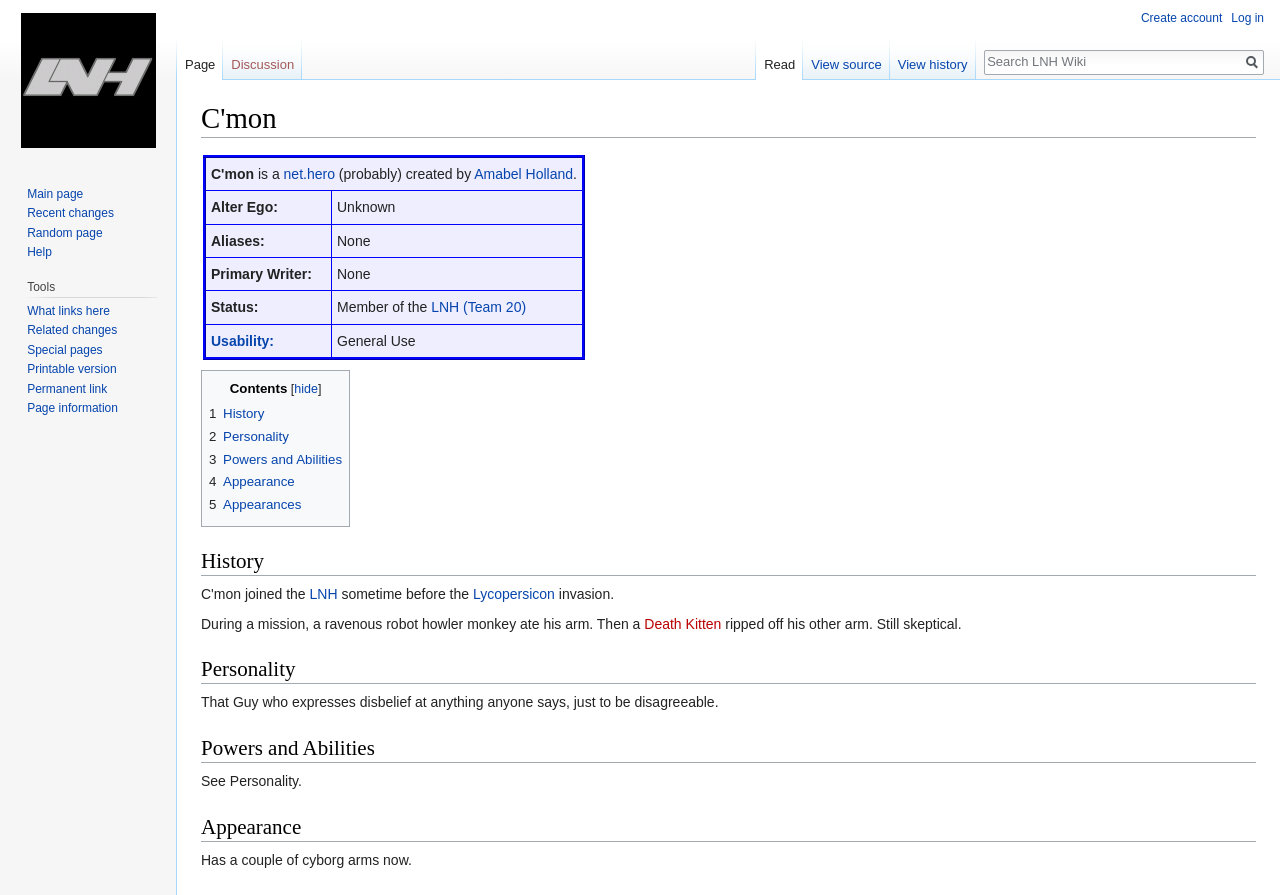What is the status of C'mon?
Look at the image and respond with a one-word or short phrase answer.

Member of the LNH (Team 20)